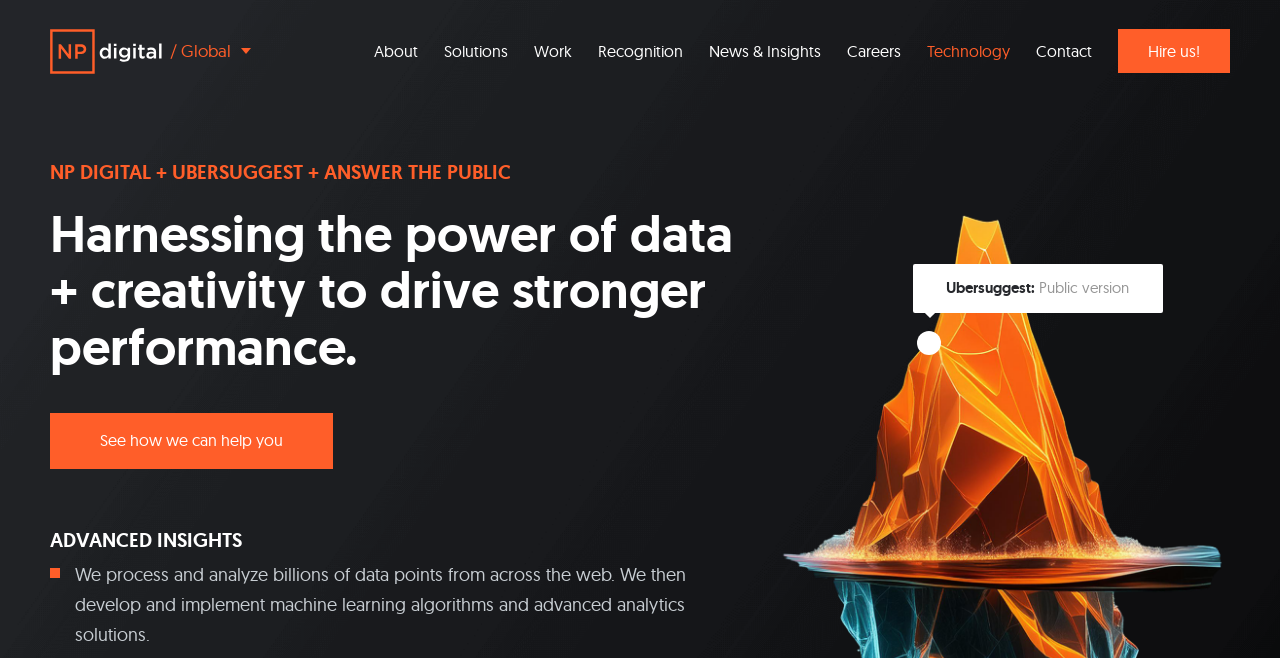Give a one-word or short-phrase answer to the following question: 
How many menu items are there?

9